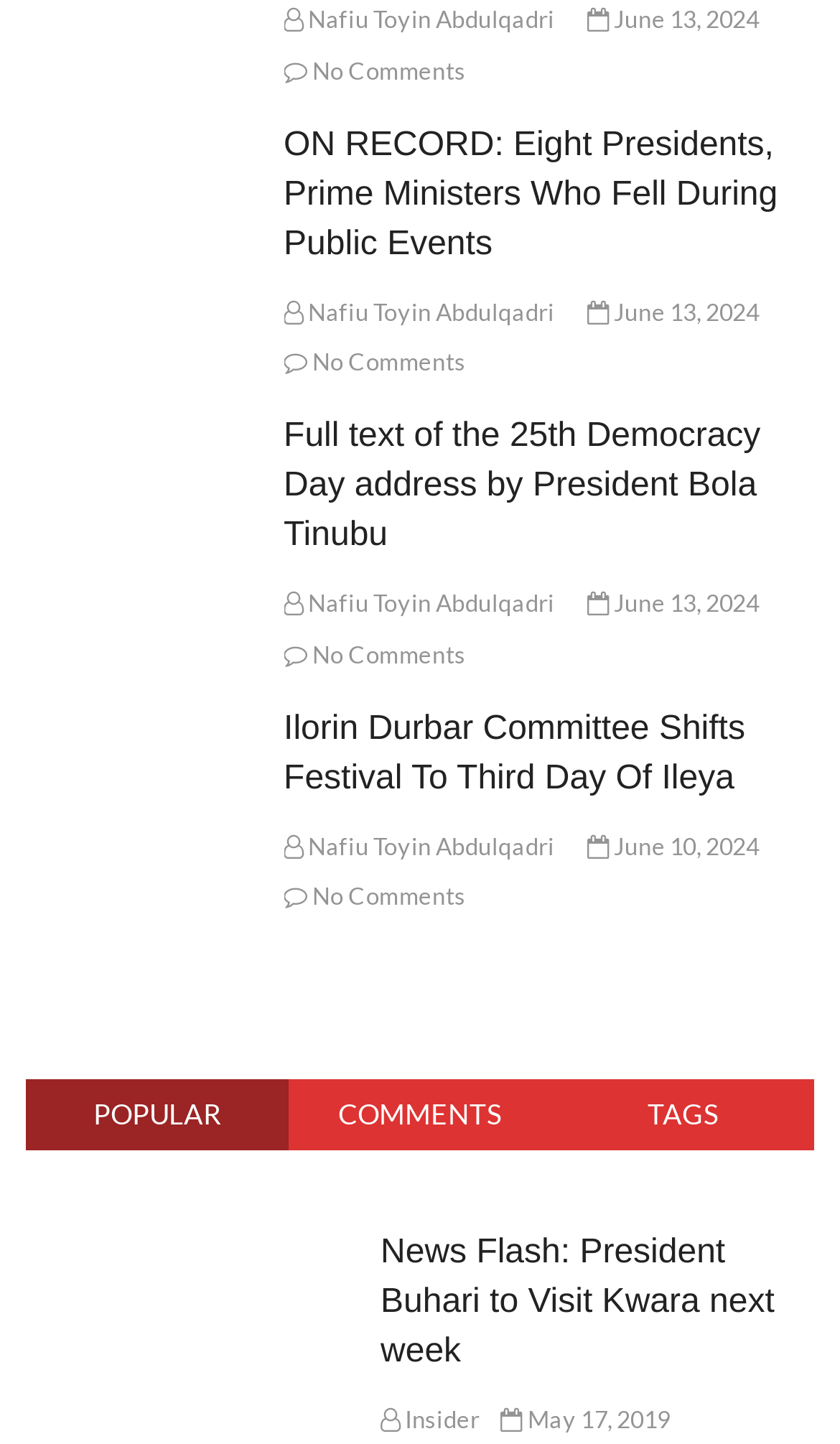Show the bounding box coordinates of the element that should be clicked to complete the task: "Call us".

None